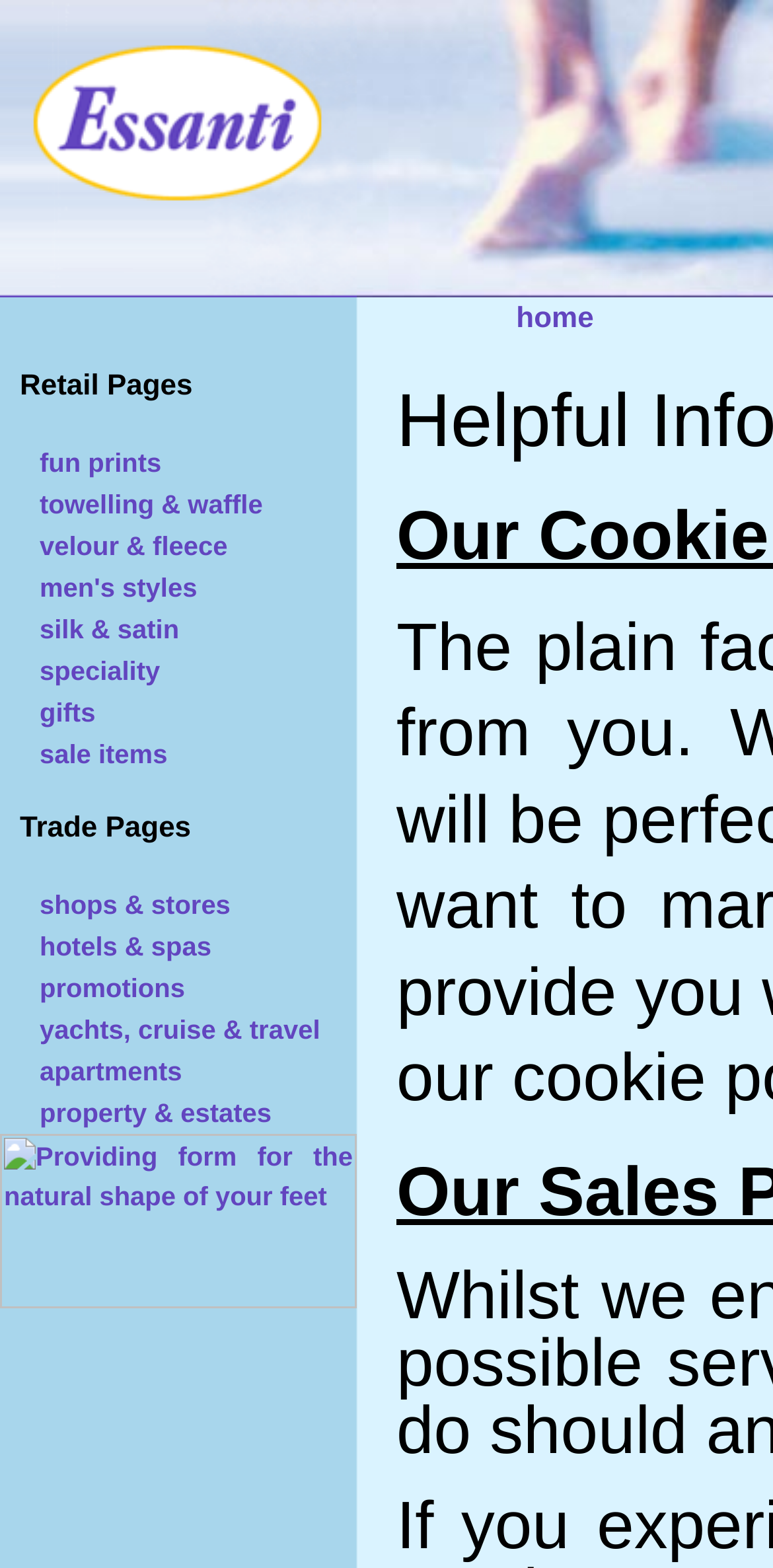From the image, can you give a detailed response to the question below:
What type of fabrics are available for slippers?

The types of fabrics available for slippers can be found in the links on the webpage, which include 'fun prints', 'towelling & waffle', 'velour & fleece', and 'silk & satin'.